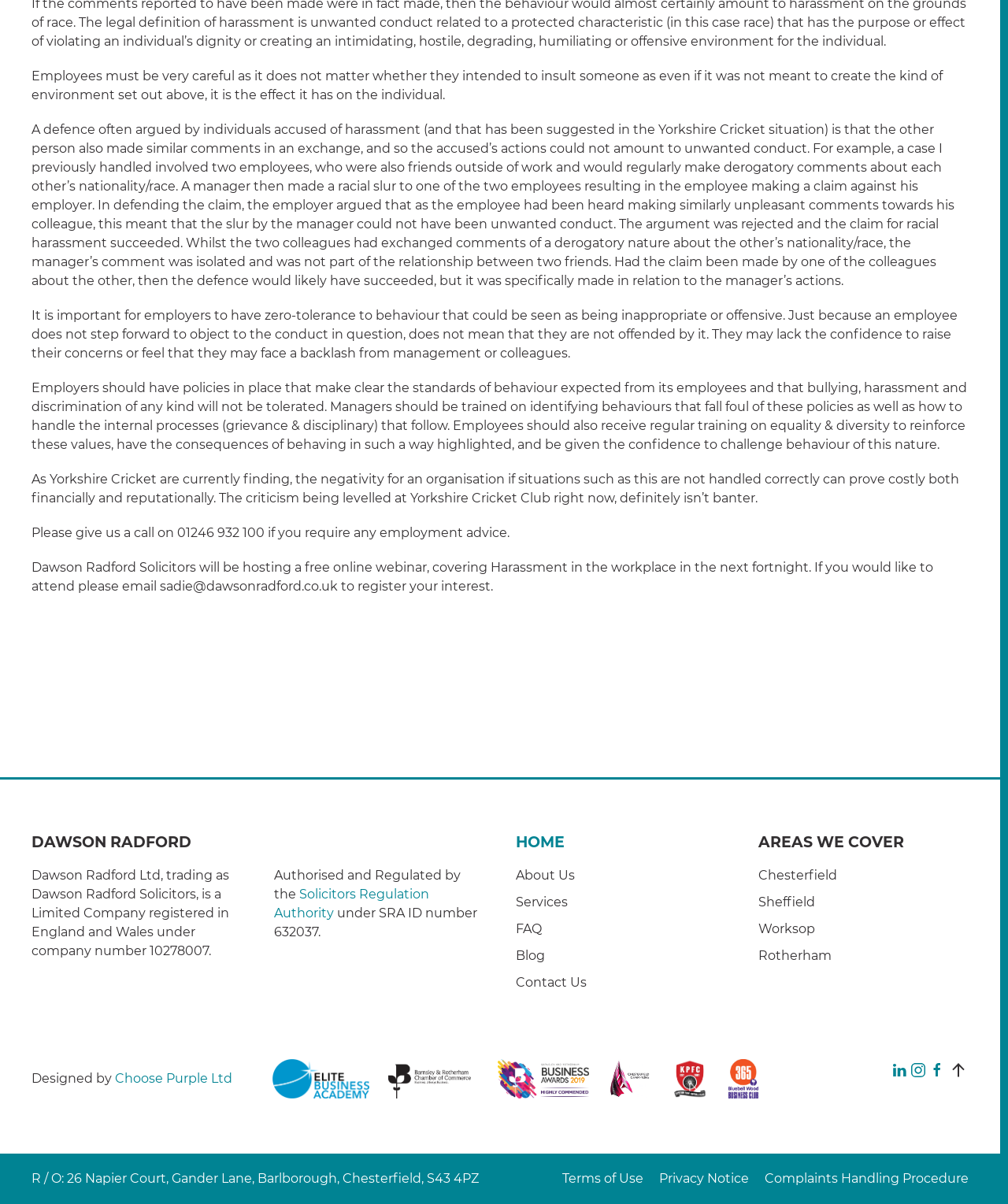Identify the bounding box coordinates for the element you need to click to achieve the following task: "Go to Home page". Provide the bounding box coordinates as four float numbers between 0 and 1, in the form [left, top, right, bottom].

None